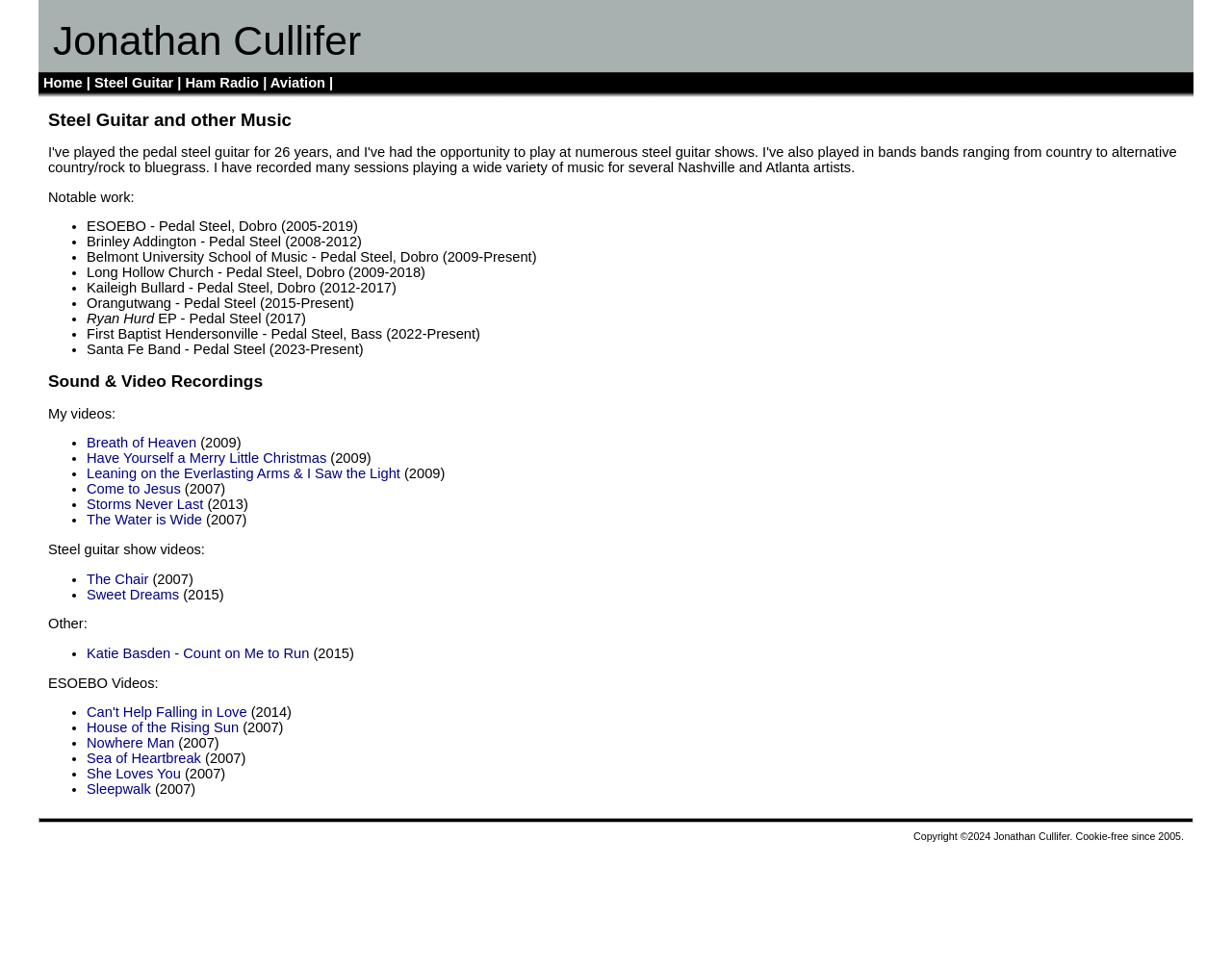How many video links are listed under 'My videos'?
Could you please answer the question thoroughly and with as much detail as possible?

Under the 'My videos' section, there are five video links listed, including 'Breath of Heaven', 'Have Yourself a Merry Little Christmas', and others.